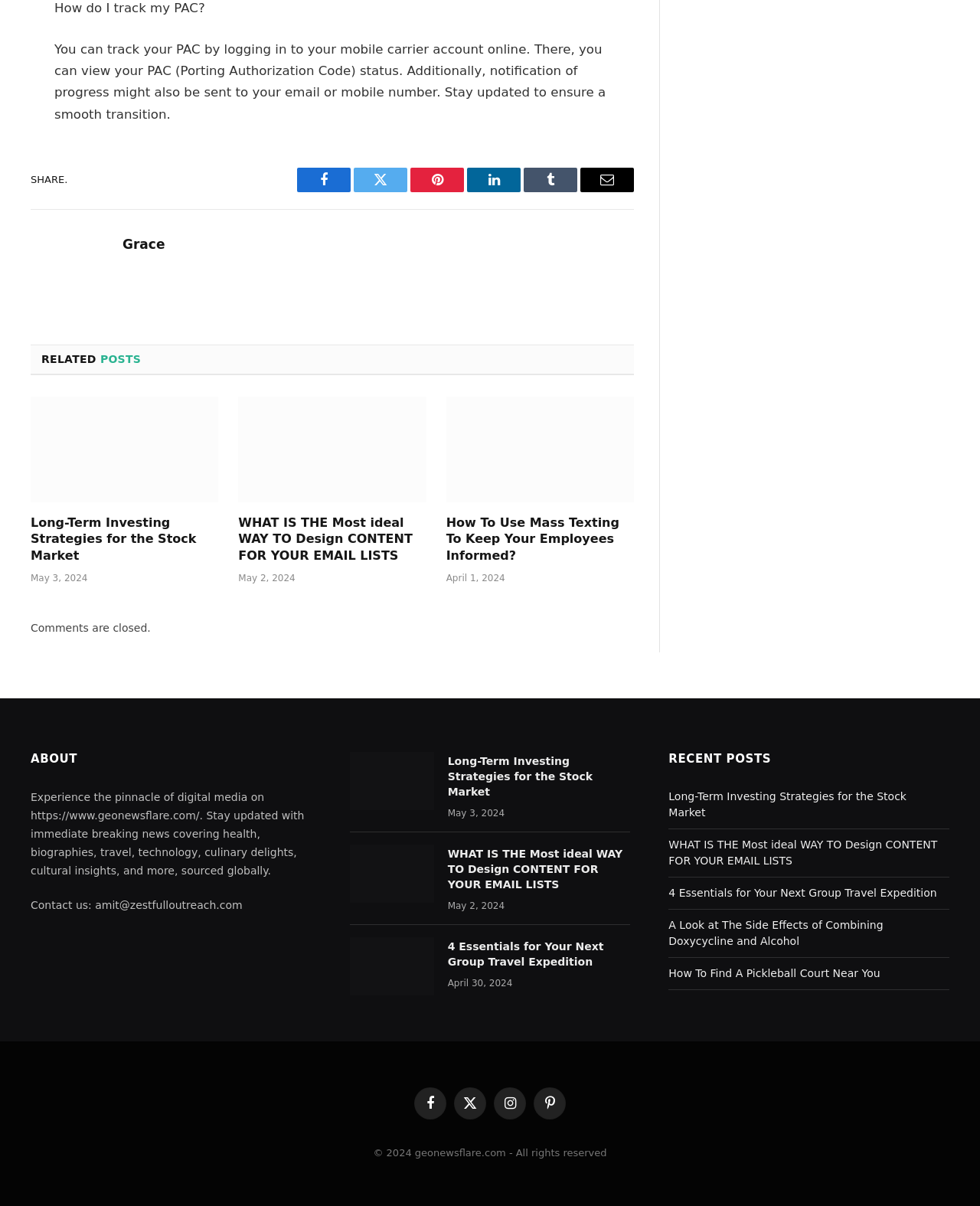Locate and provide the bounding box coordinates for the HTML element that matches this description: "Facebook".

[0.423, 0.902, 0.455, 0.928]